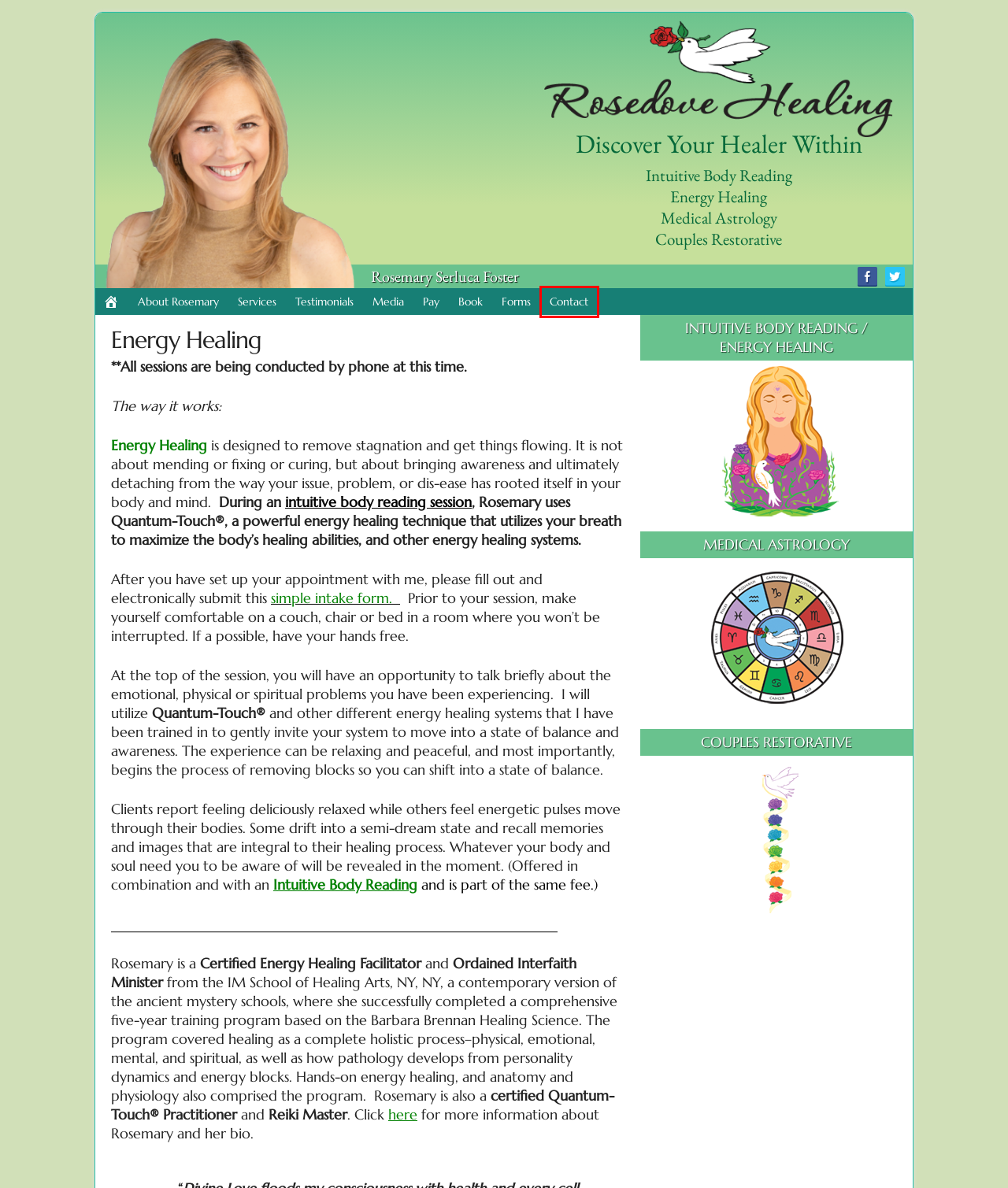Given a screenshot of a webpage with a red bounding box, please pick the webpage description that best fits the new webpage after clicking the element inside the bounding box. Here are the candidates:
A. Rosedove Healing  | Rosedove Healing
B. Book | Rosedove Healing
C. Intuitive Body Reading | Rosedove Healing
D. Medical Astrology | Rosedove Healing
E. Media | Rosedove Healing
F. About Rosemary | Rosedove Healing
G. Rosedove Session Payment Form | Rosedove Healing
H. Testimonials for Rosedove Healing | Rosedove Healing

A